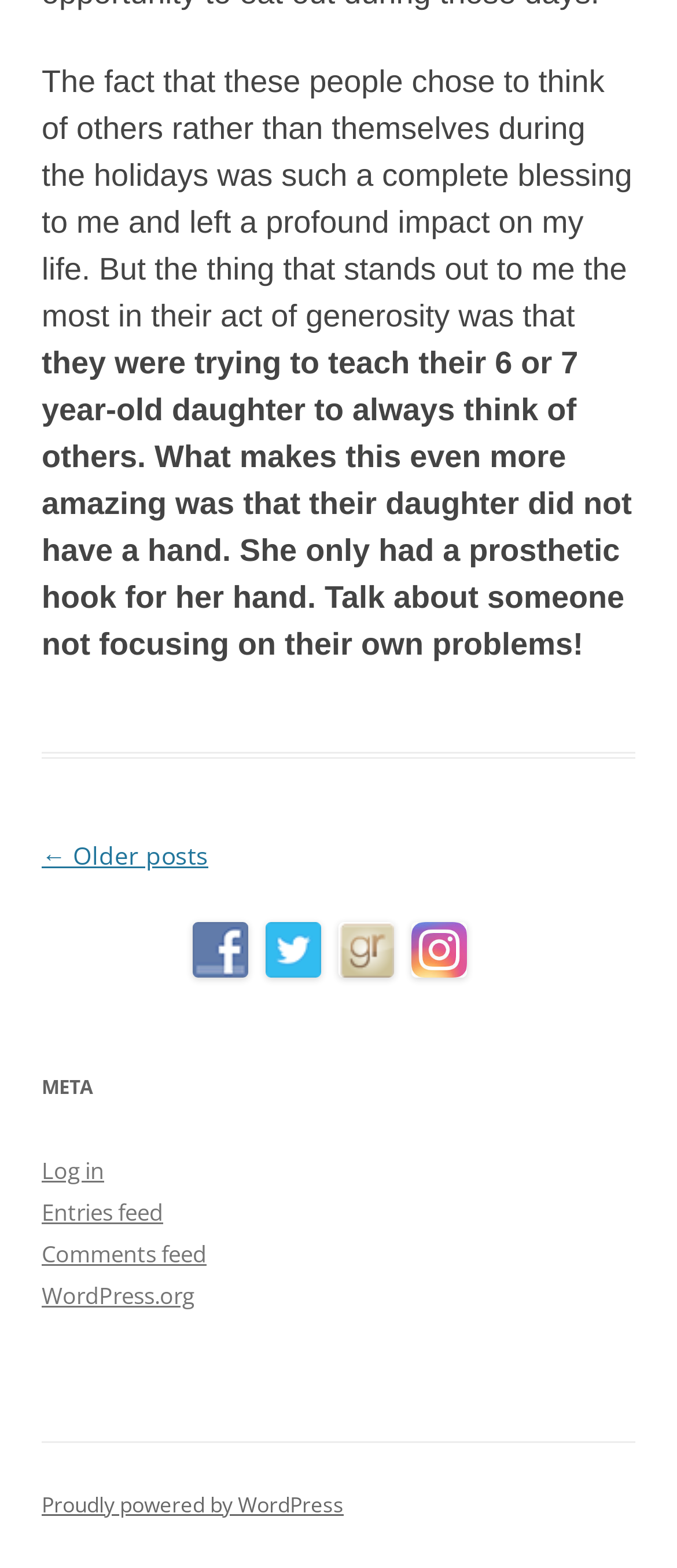Find the bounding box coordinates of the area to click in order to follow the instruction: "Log in".

[0.062, 0.736, 0.154, 0.756]